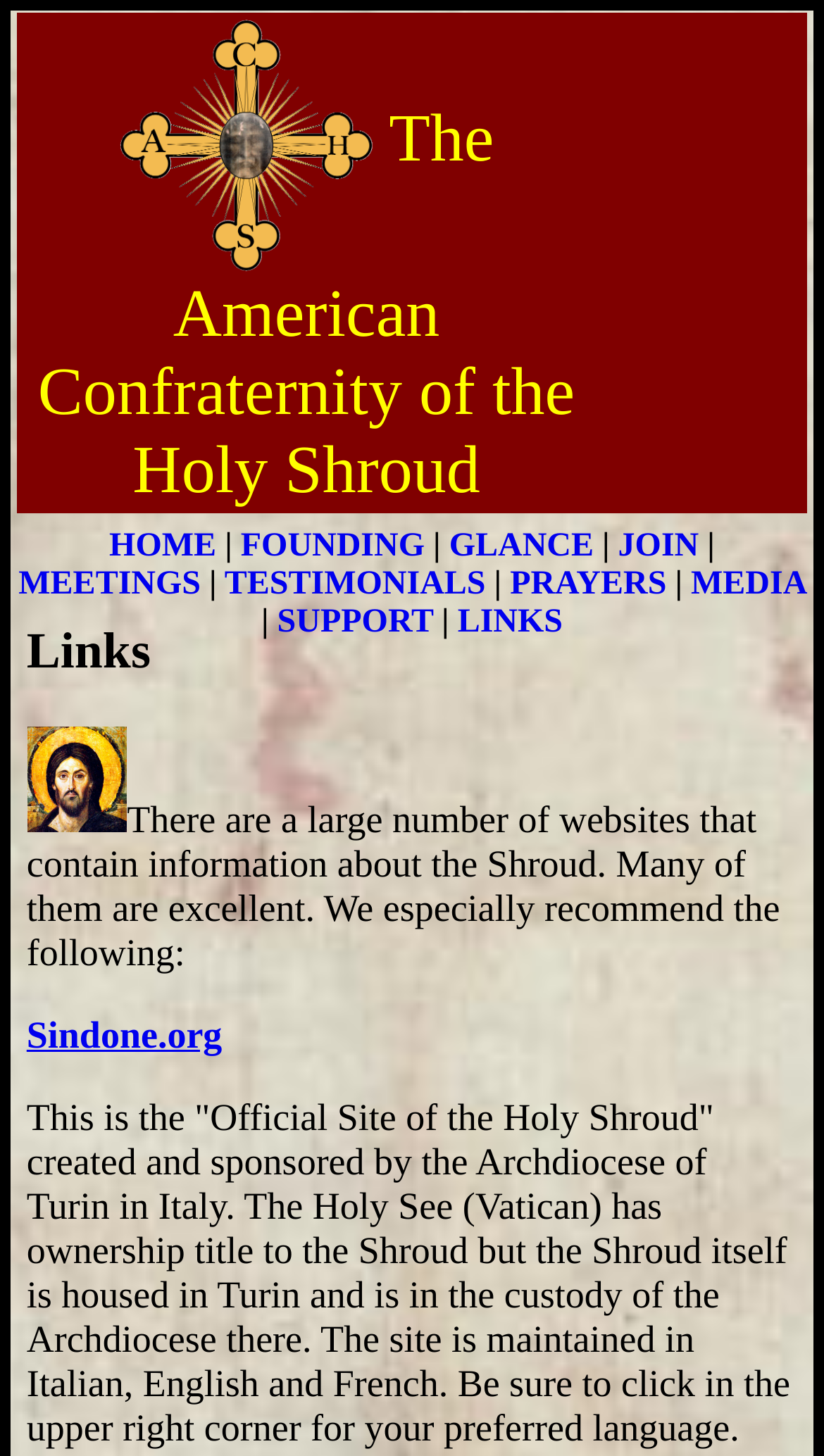Where is the Shroud housed?
Based on the screenshot, give a detailed explanation to answer the question.

The answer can be found in the StaticText element with the text describing Sindone.org, which mentions that the Shroud is housed in Turin and is in the custody of the Archdiocese there.